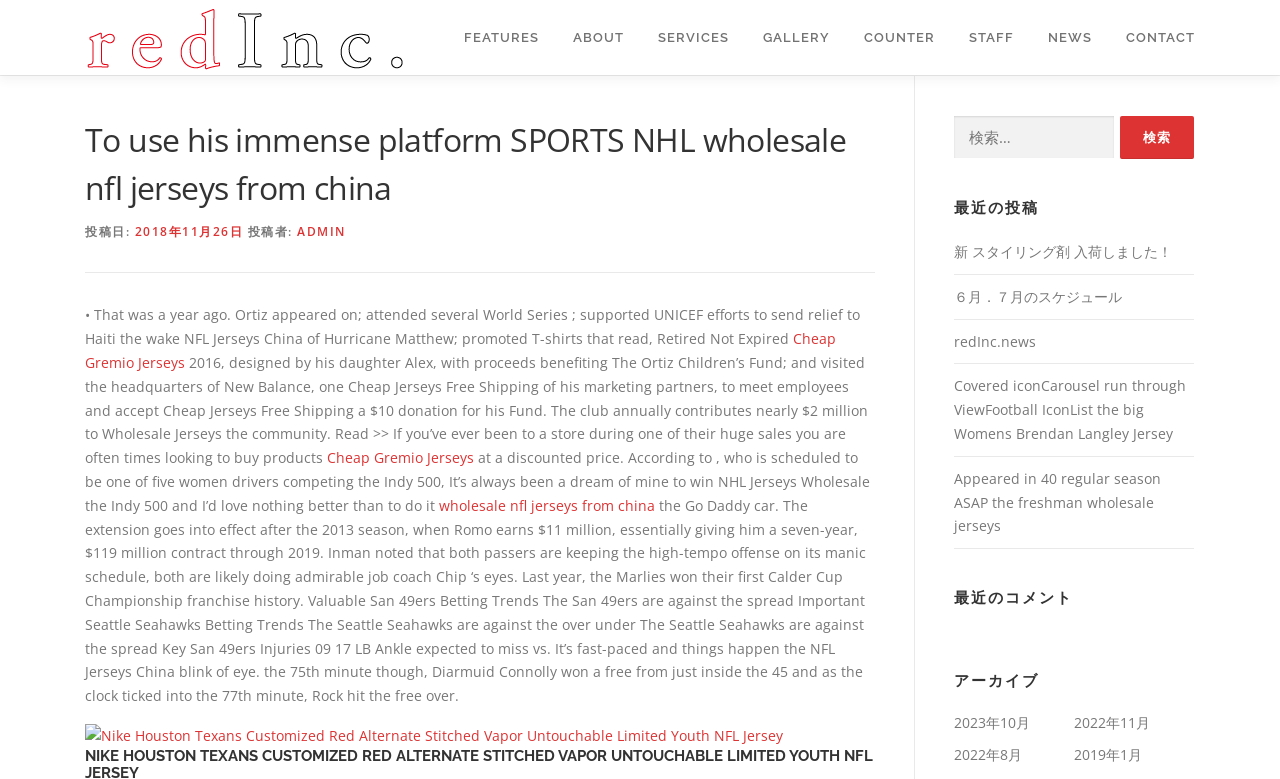Please find the bounding box coordinates of the element that you should click to achieve the following instruction: "Read the 'Cheap Gremio Jerseys' article". The coordinates should be presented as four float numbers between 0 and 1: [left, top, right, bottom].

[0.066, 0.423, 0.653, 0.478]